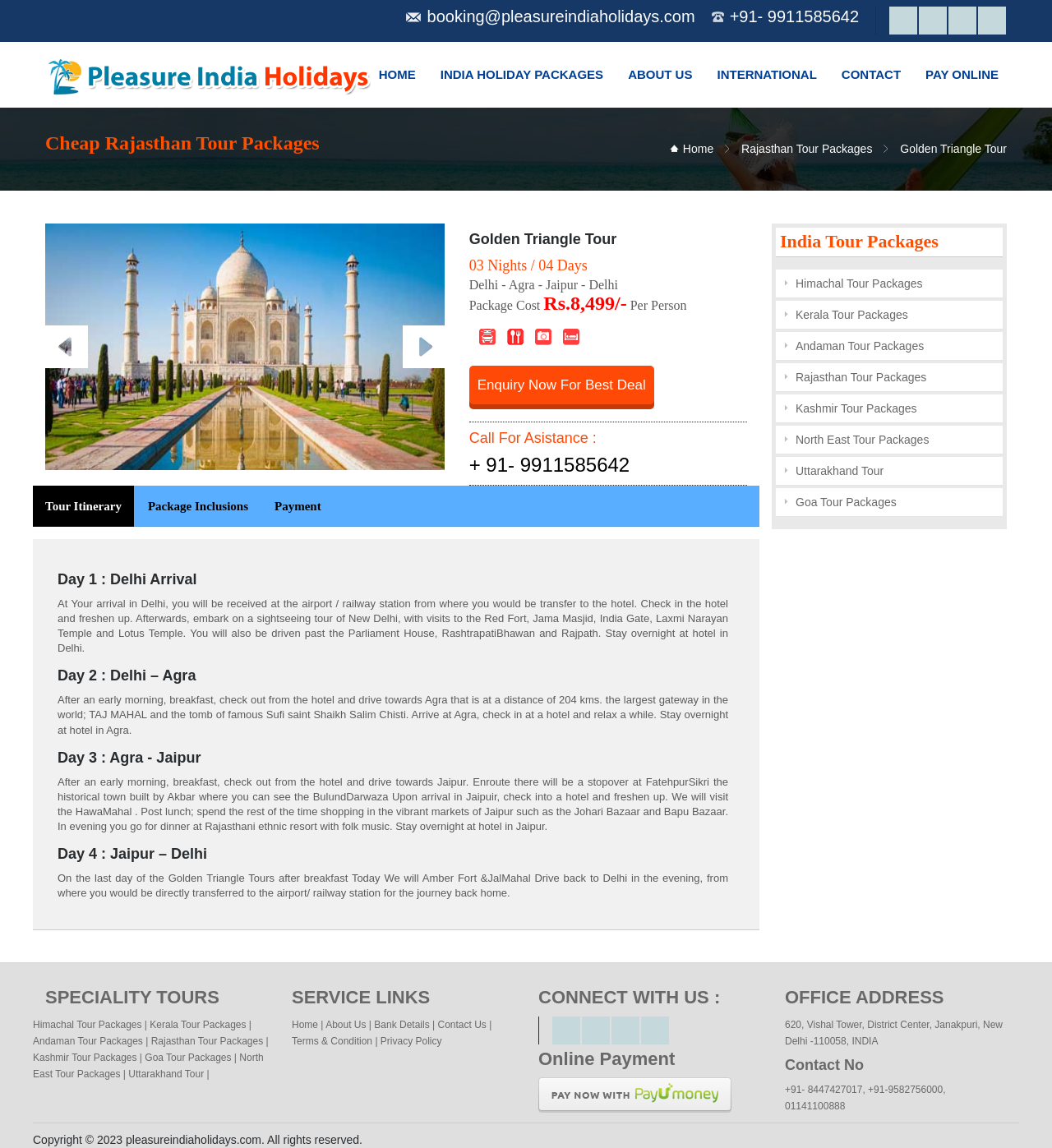Find the bounding box coordinates for the UI element that matches this description: "North East Tour Packages".

[0.756, 0.377, 0.883, 0.388]